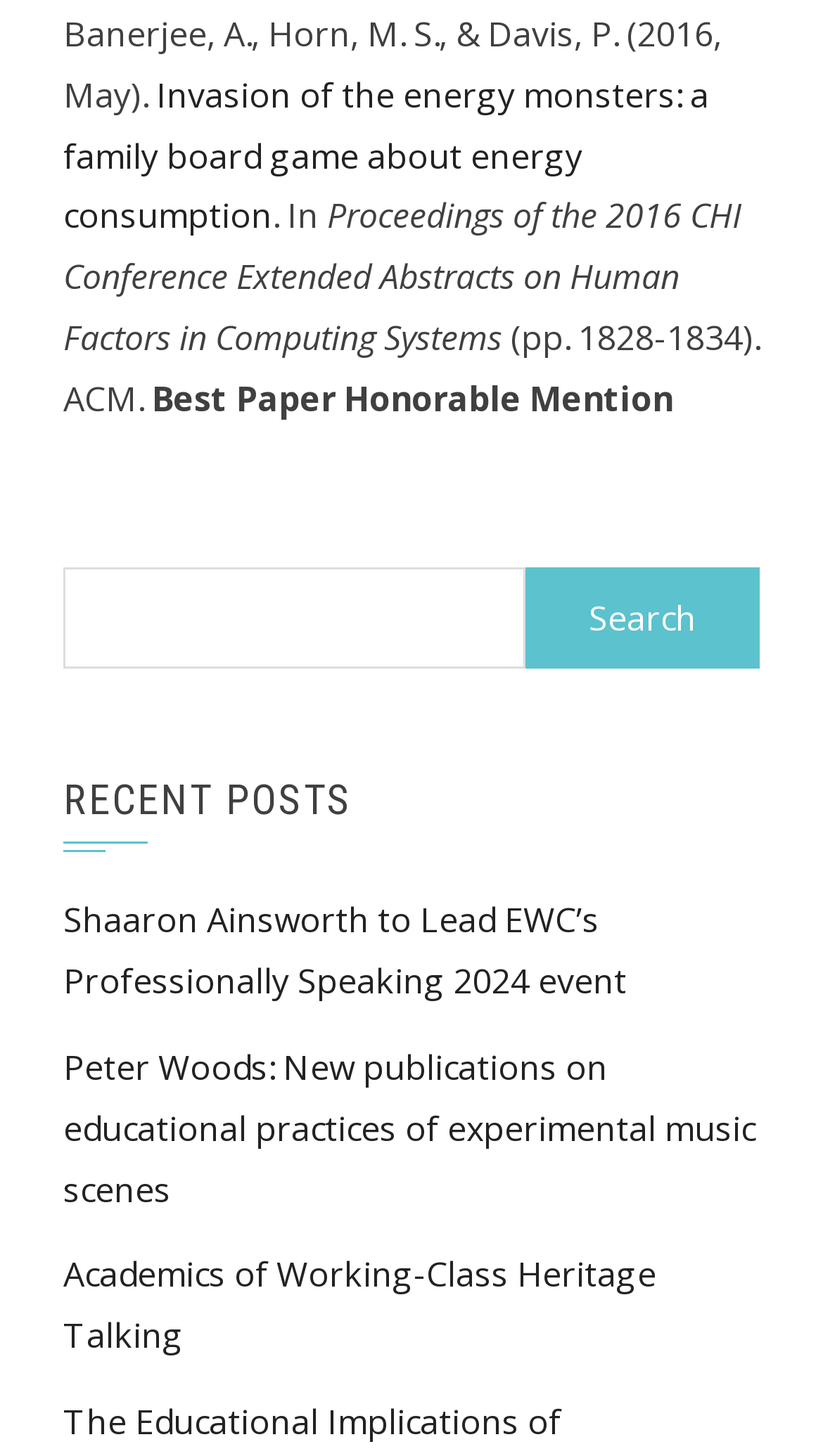Is the search function required?
Please describe in detail the information shown in the image to answer the question.

The search function is located in a textbox with a label 'Search for:' and a button 'Search'. The textbox has a property 'required: False', which indicates that the search function is not required.